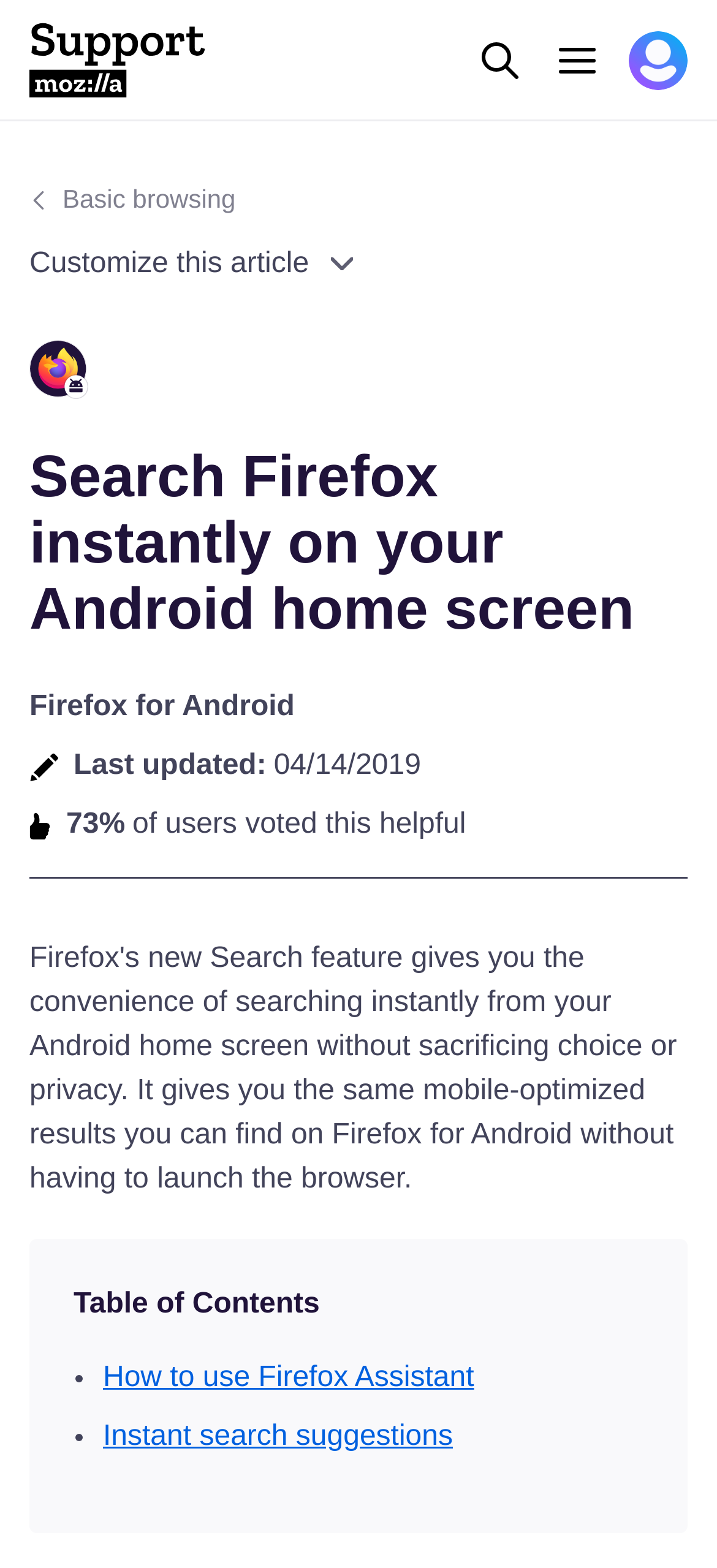What is the topic of the article?
Kindly answer the question with as much detail as you can.

I found the topic of the article by looking at the heading 'Search Firefox instantly on your Android home screen' and the link 'Firefox for Android' within the article. This suggests that the article is about using Firefox on Android devices.